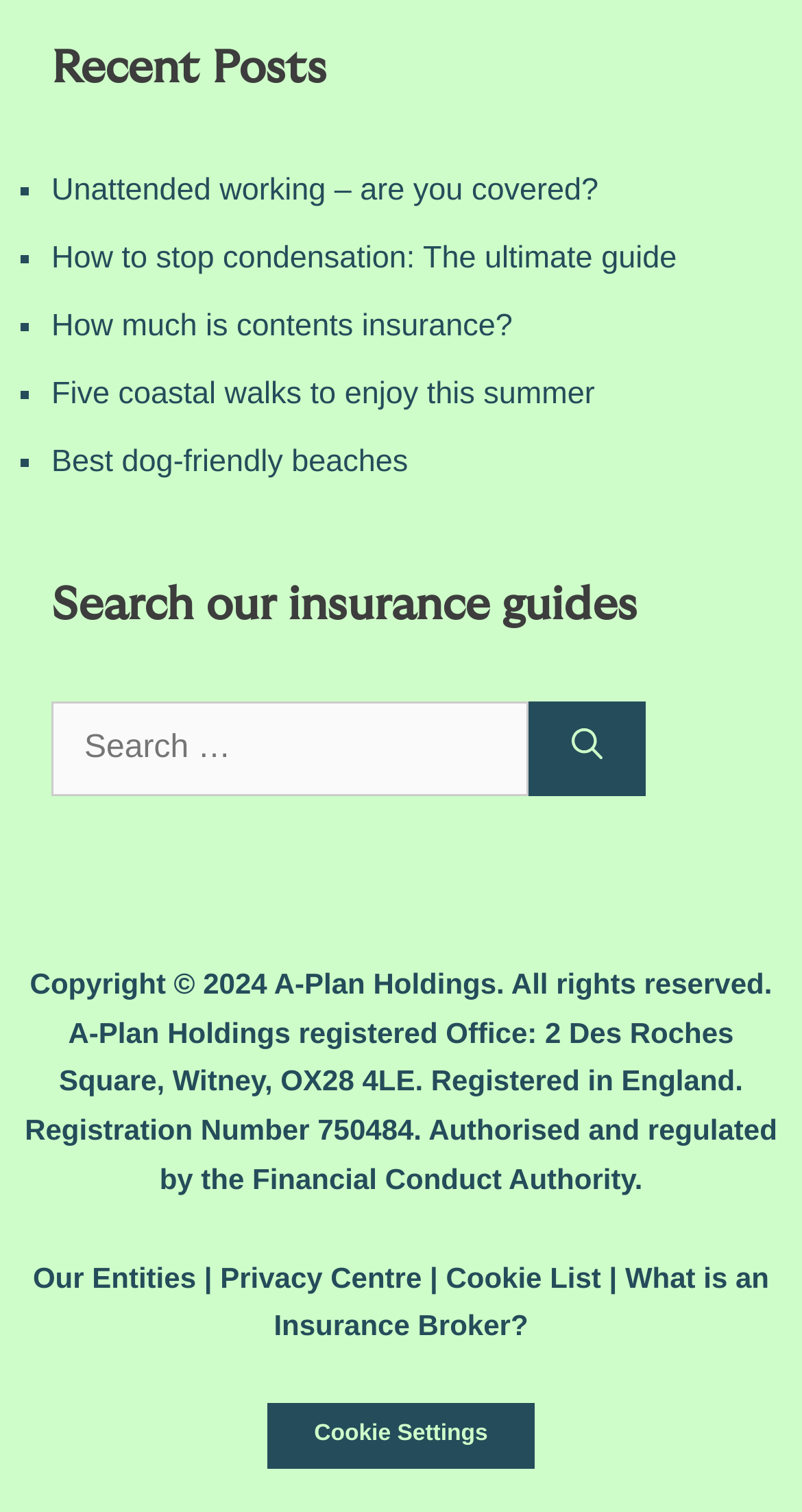Please provide a one-word or short phrase answer to the question:
What is the theme of the articles listed on the webpage?

Insurance and lifestyle